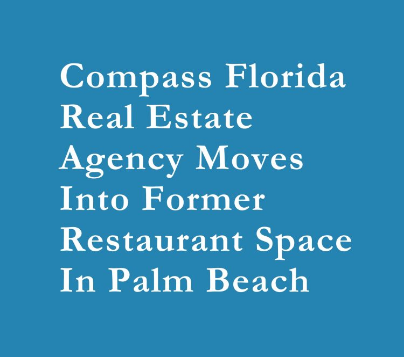Break down the image and provide a full description, noting any significant aspects.

The image features a bold and elegantly styled text set against a solid blue background. The text reads: "Compass Florida Real Estate Agency Moves Into Former Restaurant Space In Palm Beach." This visually striking announcement highlights the transition of a real estate agency as it takes residence in a previously occupied restaurant venue. The choice of font and color enhances the professionalism and appeal of the information being presented, making it suitable for a business-focused audience interested in real estate developments and local market movements.